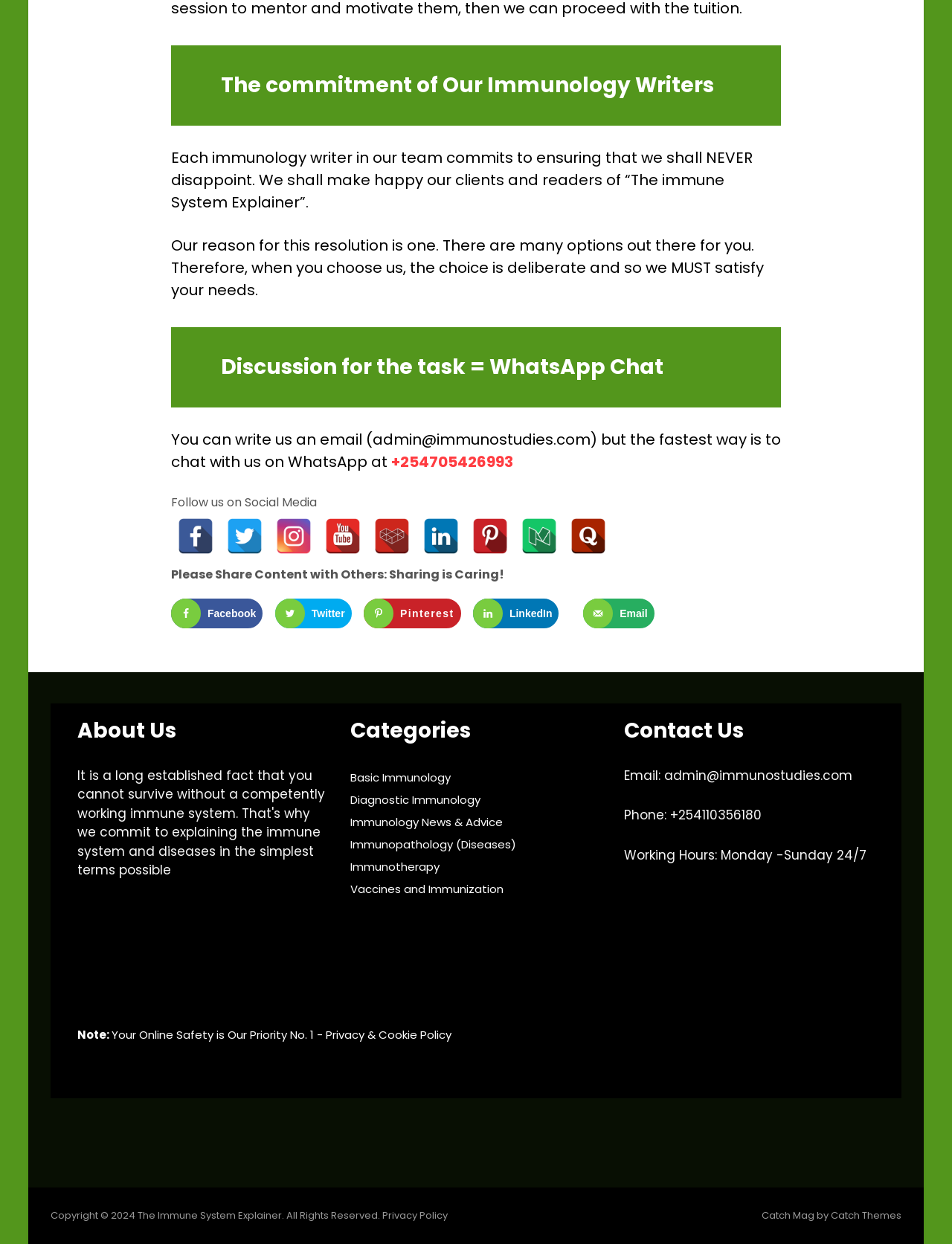What is the commitment of the immunology writers?
Using the visual information, respond with a single word or phrase.

To never disappoint clients